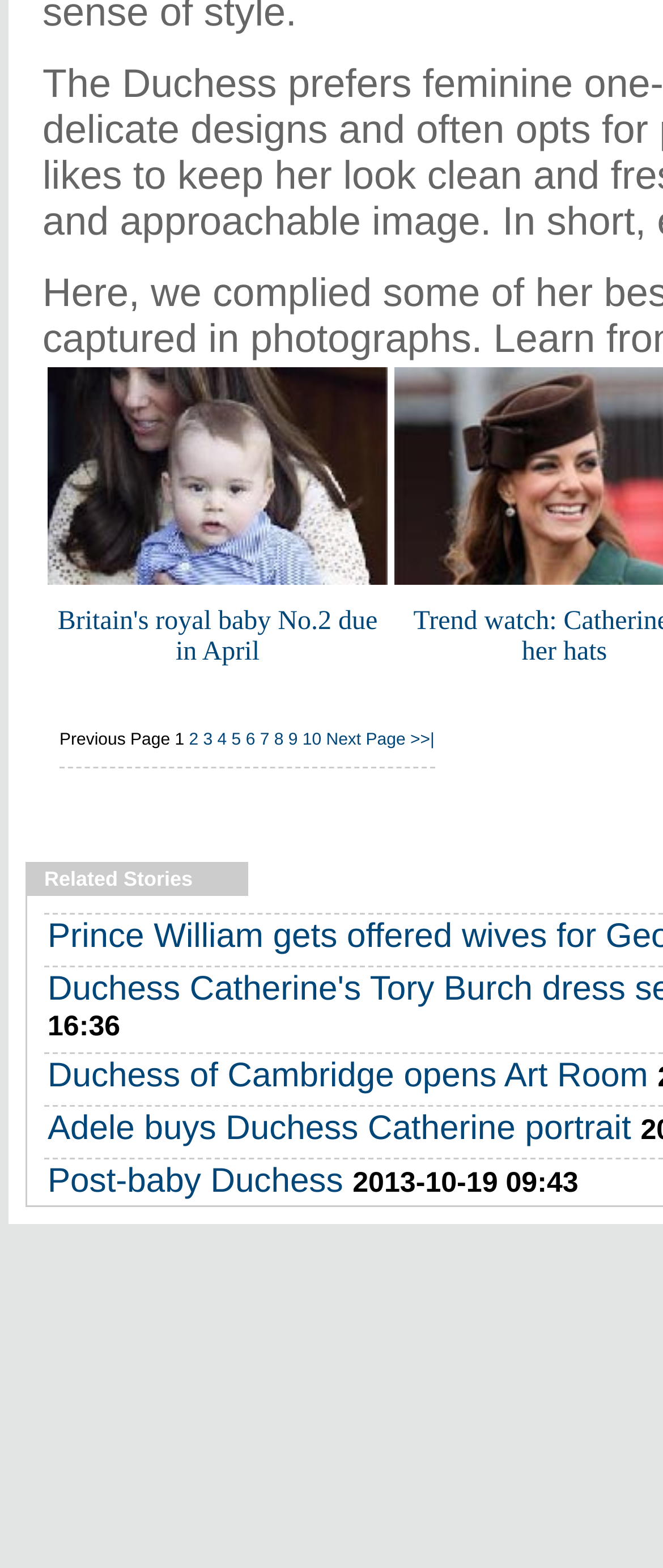Please examine the image and provide a detailed answer to the question: What is the topic of the related stories section?

The related stories section is located below the main news articles, and the first link in this section is 'Duchess of Cambridge opens Art Room', indicating that the topic of this section is related to the Duchess of Cambridge.